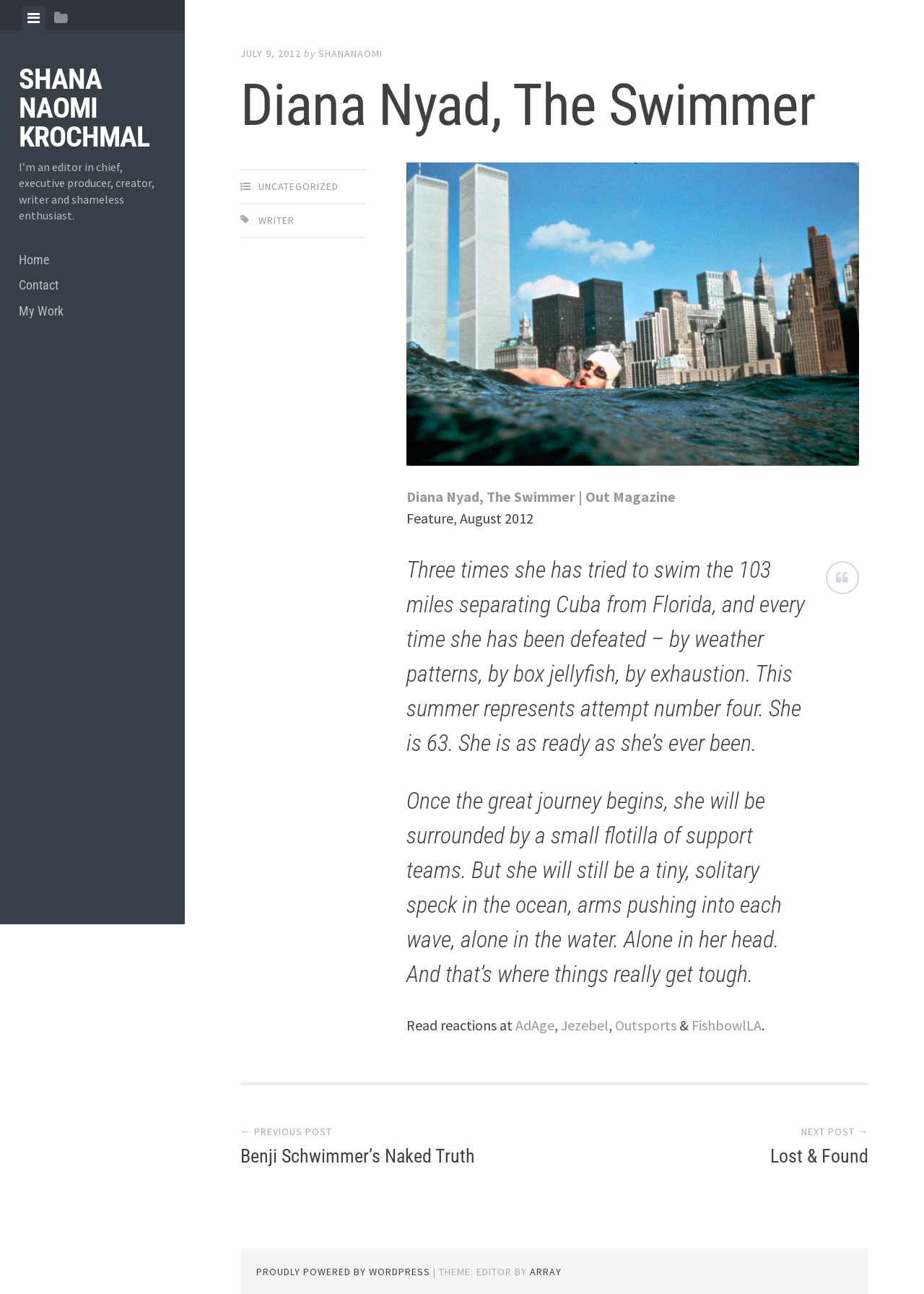Provide a thorough description of the webpage you see.

This webpage is about Shana Naomi Krochmal, an editor in chief, executive producer, creator, writer, and enthusiast. At the top, there is a horizontal tab list with two tabs: "View menu" and "View sidebar". Below the tab list, there is a heading with Shana Naomi Krochmal's name, which is also a link. 

Underneath, there is a brief introduction about Shana, stating her roles and interests. To the right of the introduction, there are three links: "Home", "Contact", and "My Work". 

The main content of the webpage is an article about Diana Nyad, a swimmer. The article has a header with the title "Diana Nyad, The Swimmer" and a subheading with the date "JULY 9, 2012". The article is categorized under "UNCATEGORIZED" and "WRITER". 

The article itself is a feature from Out Magazine, August 2012. It describes Diana Nyad's attempts to swim from Cuba to Florida, and her determination to succeed at the age of 63. The article includes two blockquotes, which provide more details about Diana's journey and her mental preparation.

At the bottom of the article, there are links to read reactions from other websites, including AdAge, Jezebel, Outsports, and FishbowlLA. 

Finally, there is a post navigation section with links to the previous post "Benji Schwimmer's Naked Truth" and the next post "Lost & Found". The webpage is powered by WordPress, with a theme by Array.